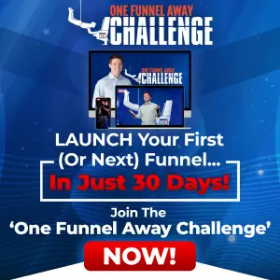Answer the question below with a single word or a brief phrase: 
What is the purpose of the graphic in the image?

To support participants